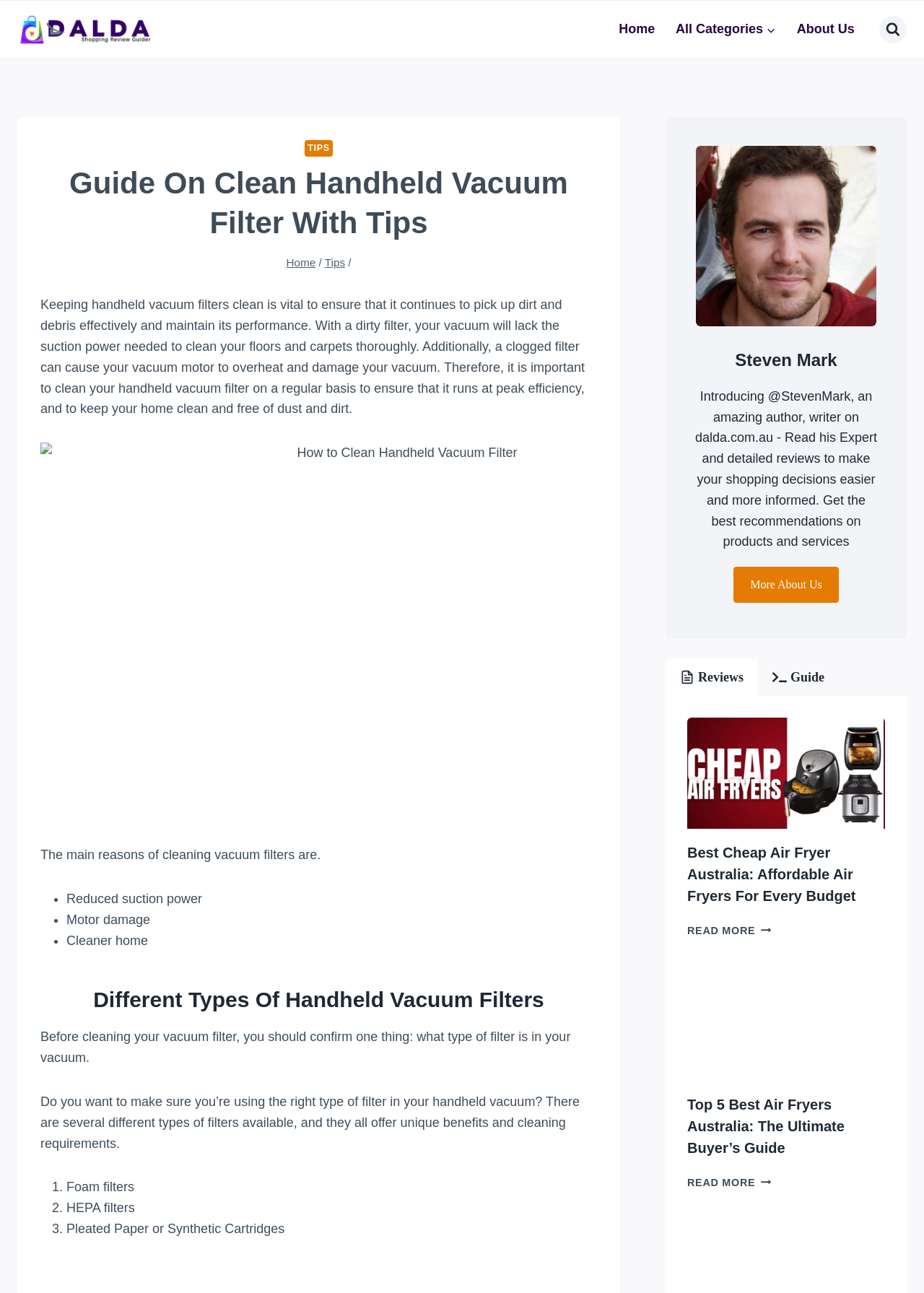How many best air fryers are mentioned in the second article?
Look at the image and answer the question using a single word or phrase.

Top 5